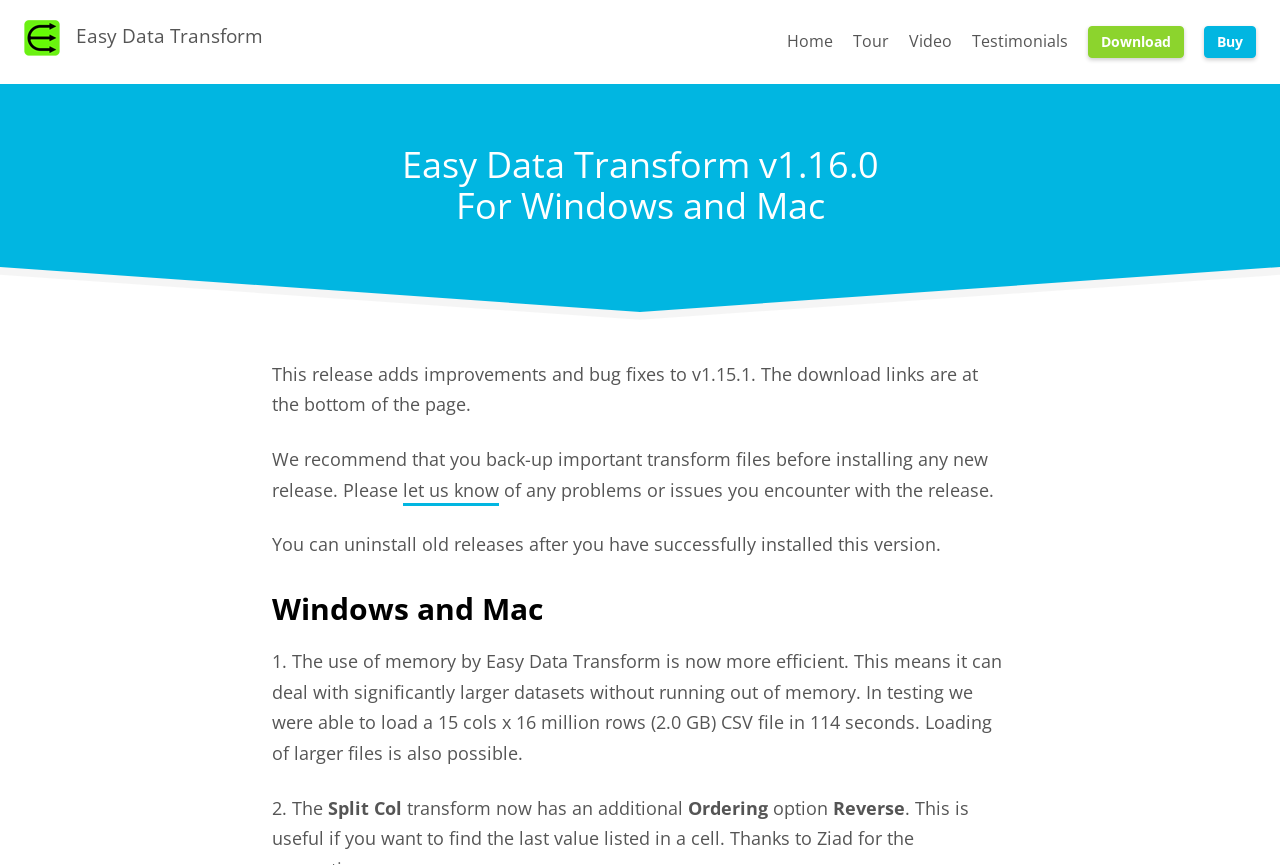What is recommended before installing a new release?
Please provide a full and detailed response to the question.

According to the StaticText 'We recommend that you back-up important transform files before installing any new release.', it is recommended to back-up important files before installing a new release of Easy Data Transform.